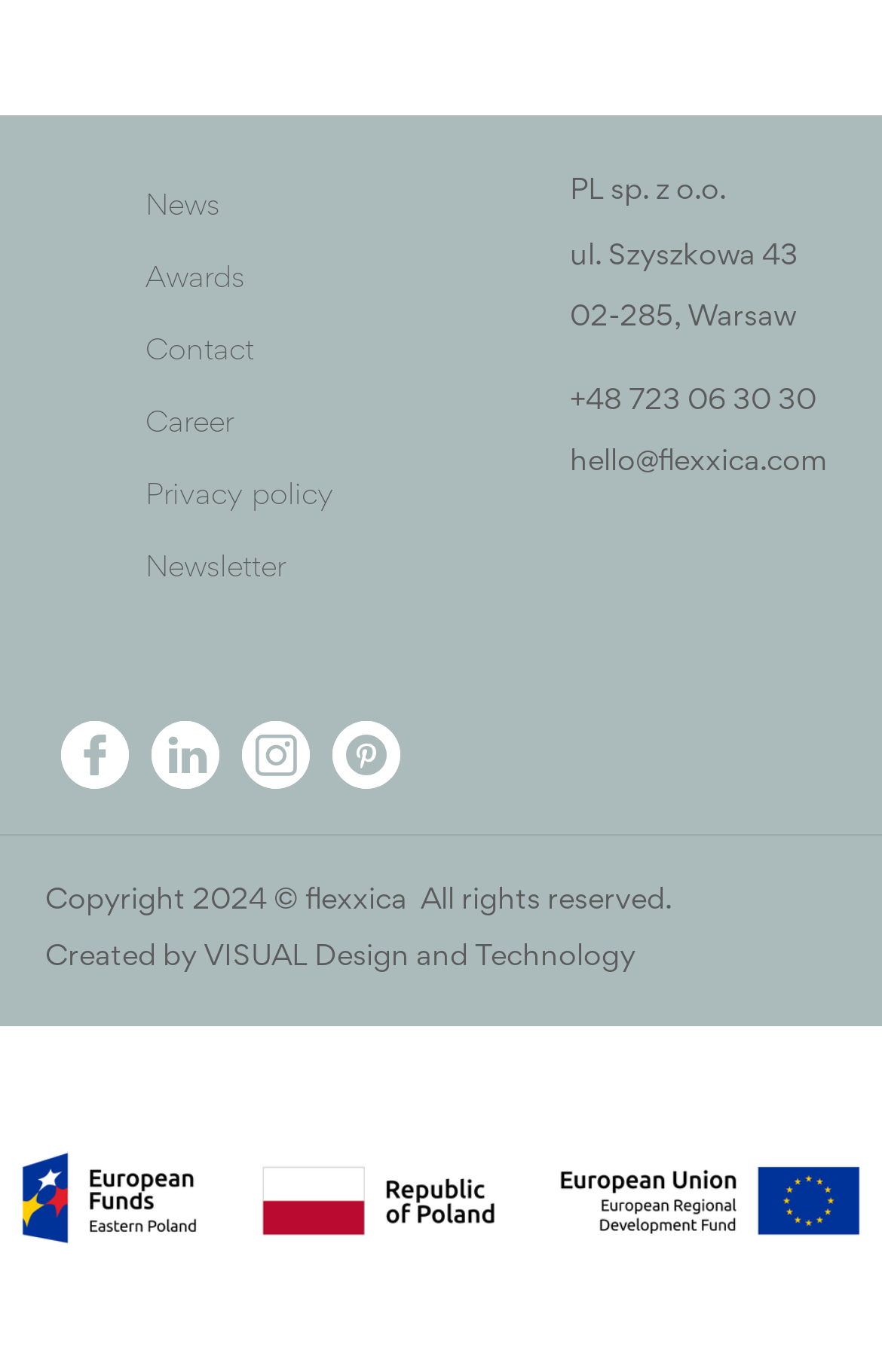Using the description: "Career", identify the bounding box of the corresponding UI element in the screenshot.

[0.165, 0.294, 0.265, 0.32]